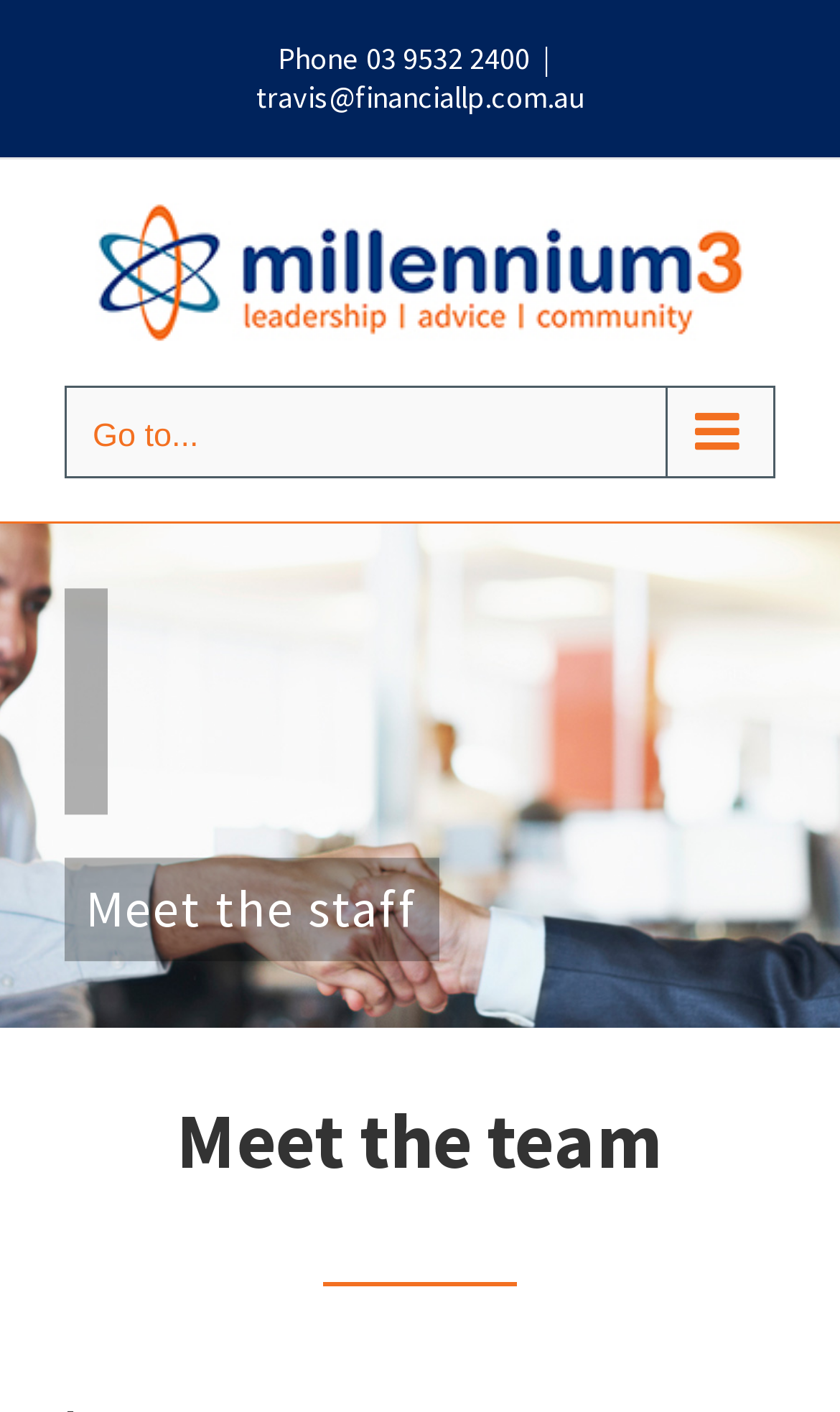Provide a single word or phrase to answer the given question: 
What is the purpose of the button with a hamburger icon?

To open the main menu